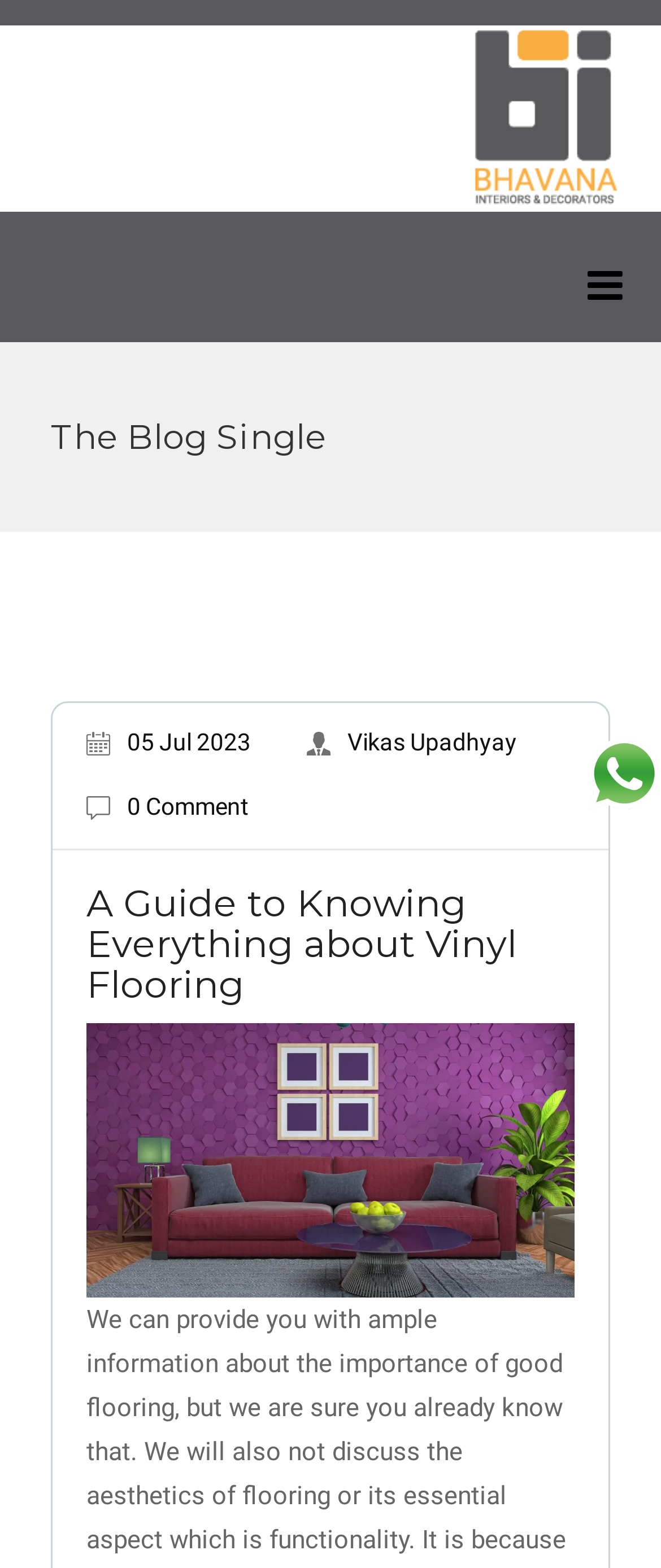Please provide a comprehensive response to the question based on the details in the image: Is there an image on the blog post?

I determined that there is an image on the blog post by examining the image element that has a description 'A Guide to Knowing Everything about Vinyl Flooring'.